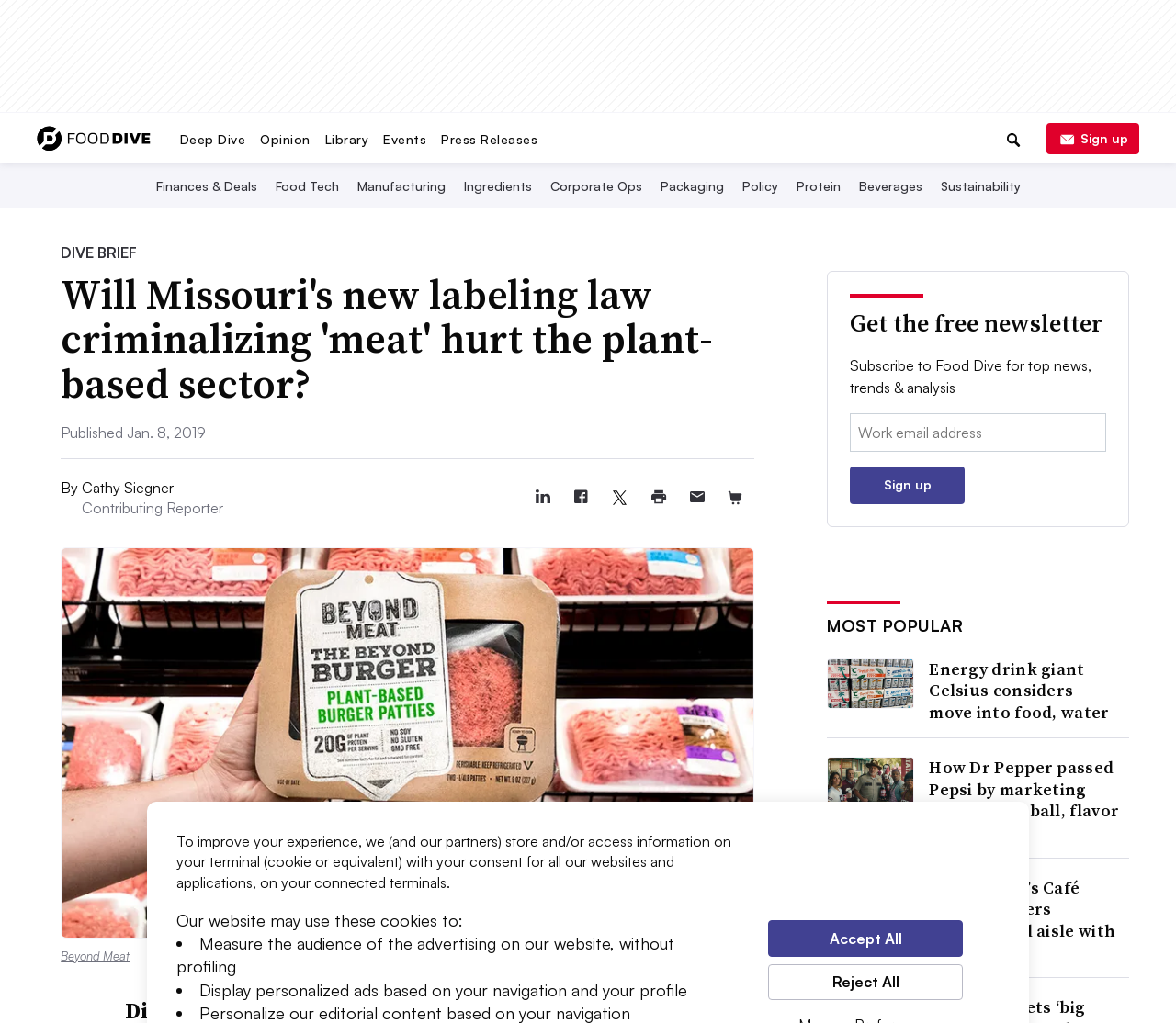What is the purpose of the search box?
Analyze the image and deliver a detailed answer to the question.

The search box is located at the top of the webpage, and its purpose is to allow users to search for specific content within the website, such as articles, news, or topics related to the food industry.